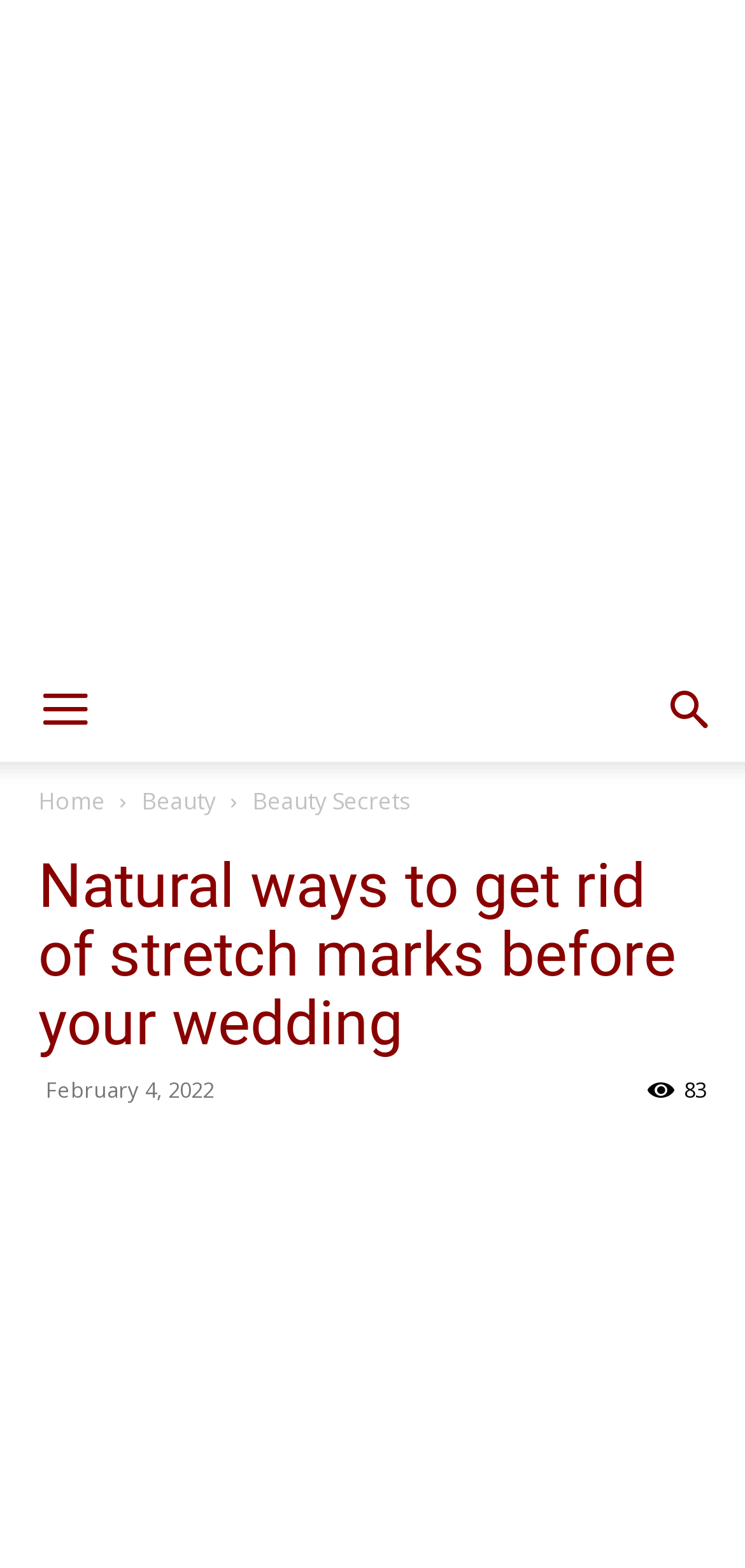Describe all the key features of the webpage in detail.

The webpage appears to be an article from a wedding-related website, specifically focusing on beauty tips for brides-to-be. At the top of the page, there is a layout table that spans the entire width, containing an advertisement iframe. Below the advertisement, there are two buttons, "Menu" and "Search", positioned on the left and right sides, respectively.

The main content of the page is divided into two sections. The top section features a header with a heading that reads "Natural ways to get rid of stretch marks before your wedding". Below the heading, there is a timestamp indicating the article was published on February 4, 2022, and a counter showing 83 views. 

The second section appears to be a navigation menu with links to different categories, including "Home", "Beauty", "Beauty Secrets", "HOME", "BRIDE", "GROOM", and "WEDDINGS". These links are arranged horizontally across the top of the page, with the "Home" link positioned on the left and the "WEDDINGS" link on the right.

There is also an image positioned below the "Menu" button, but its content is not specified. Overall, the webpage seems to be providing advice or tips for brides-to-be on how to get rid of stretch marks before their wedding, with a focus on natural methods.